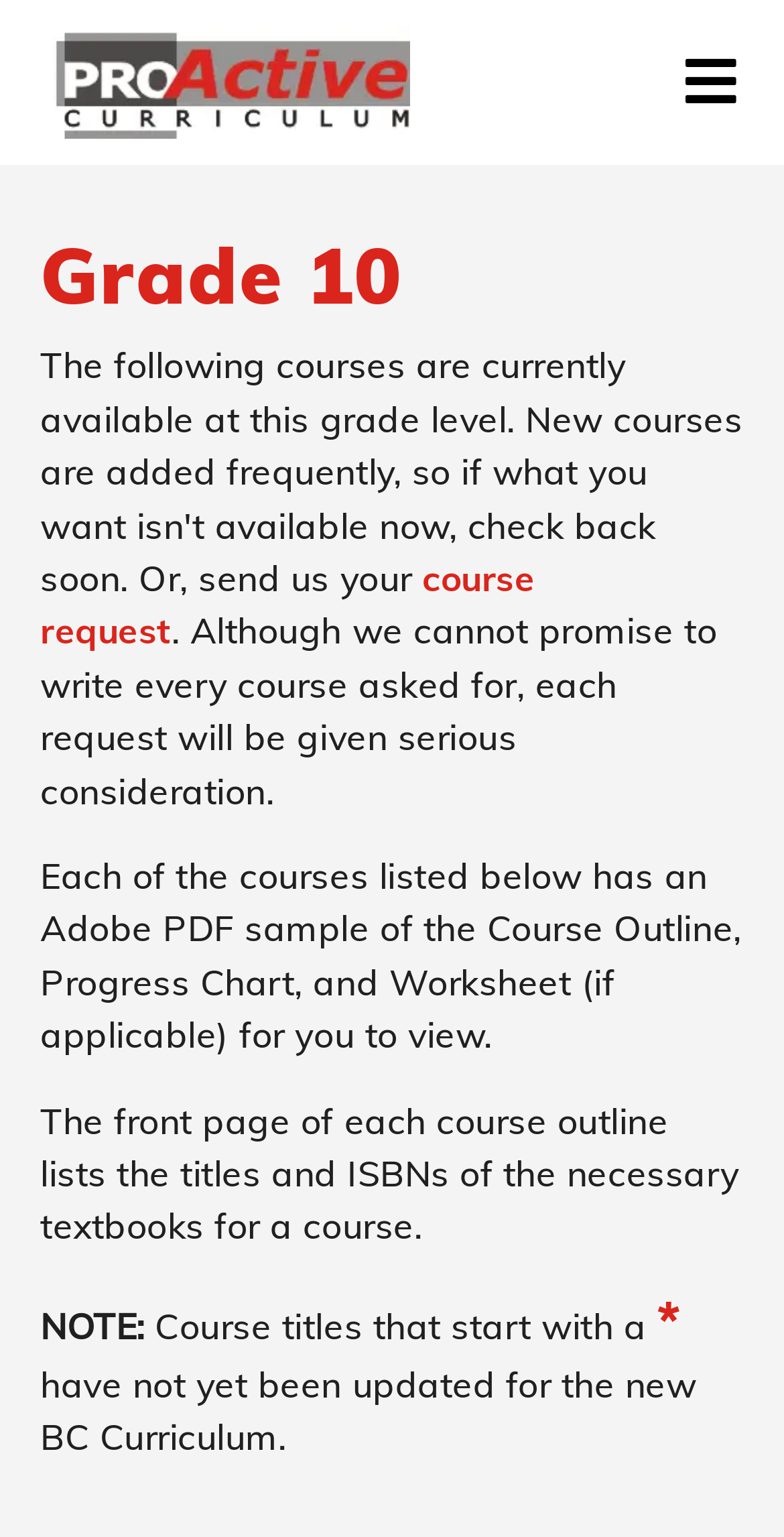What is the purpose of the 'Toggle navigation' button?
Utilize the image to construct a detailed and well-explained answer.

The 'Toggle navigation' button is likely used to expand or collapse a navigation menu, allowing users to access different sections of the website. Its purpose is to facilitate navigation within the website.